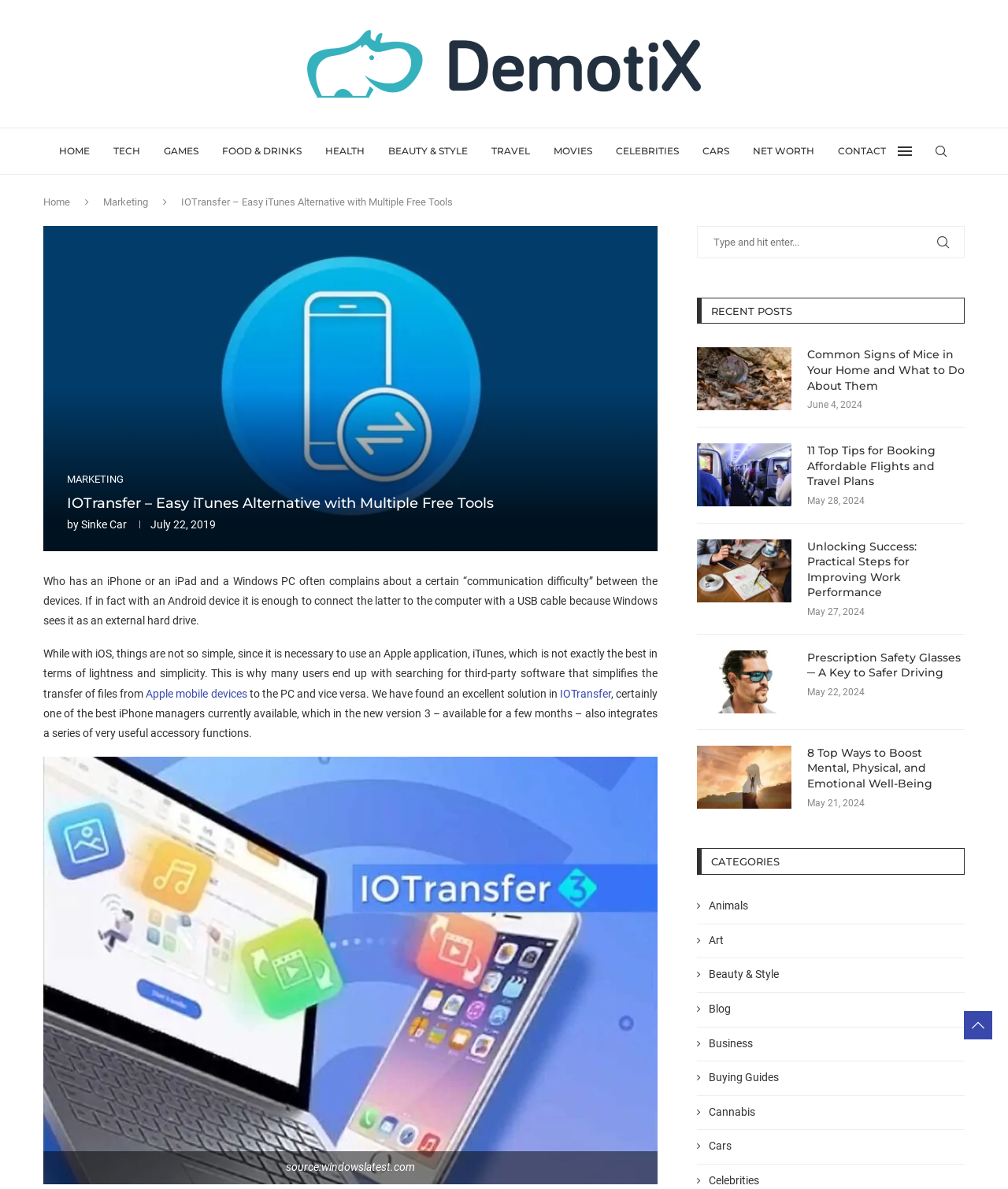Identify the main title of the webpage and generate its text content.

IOTransfer – Easy iTunes Alternative with Multiple Free Tools